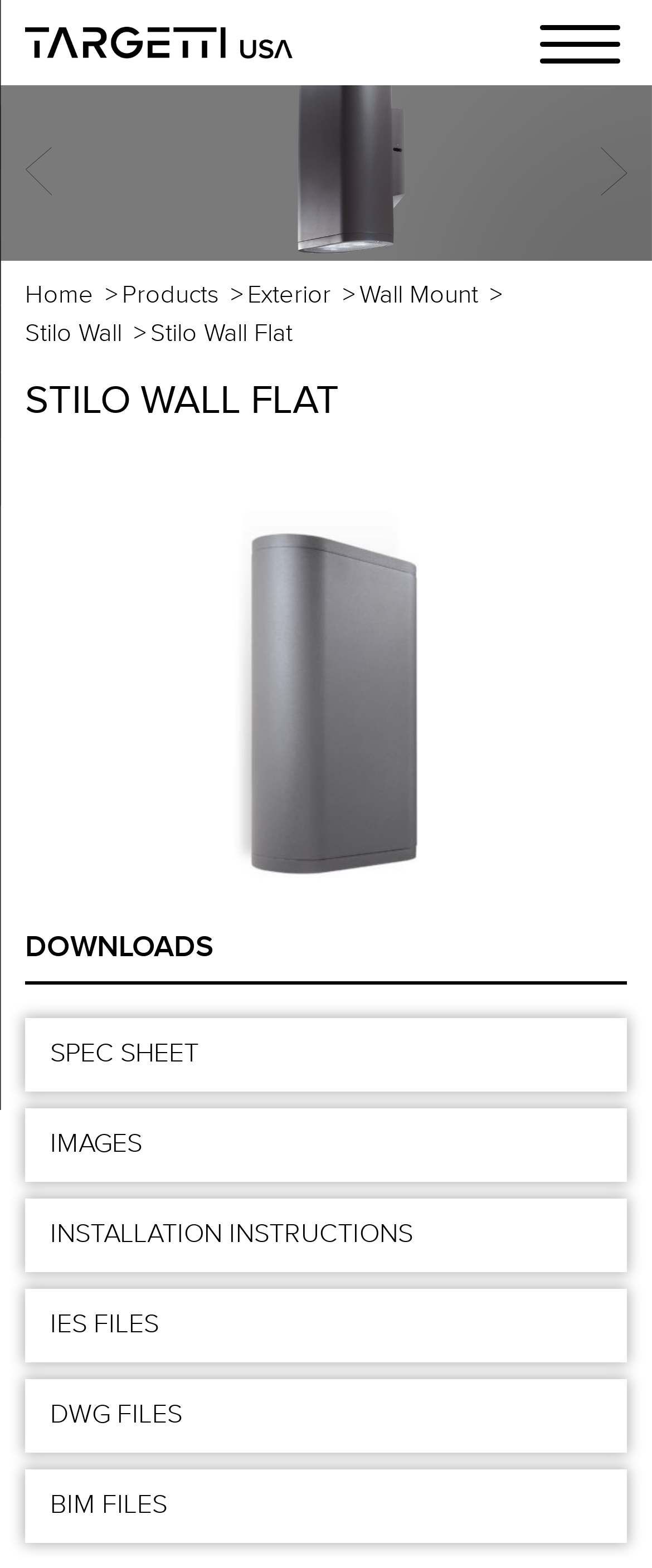Locate the bounding box coordinates of the element I should click to achieve the following instruction: "Go to the Home page".

[0.038, 0.18, 0.144, 0.198]